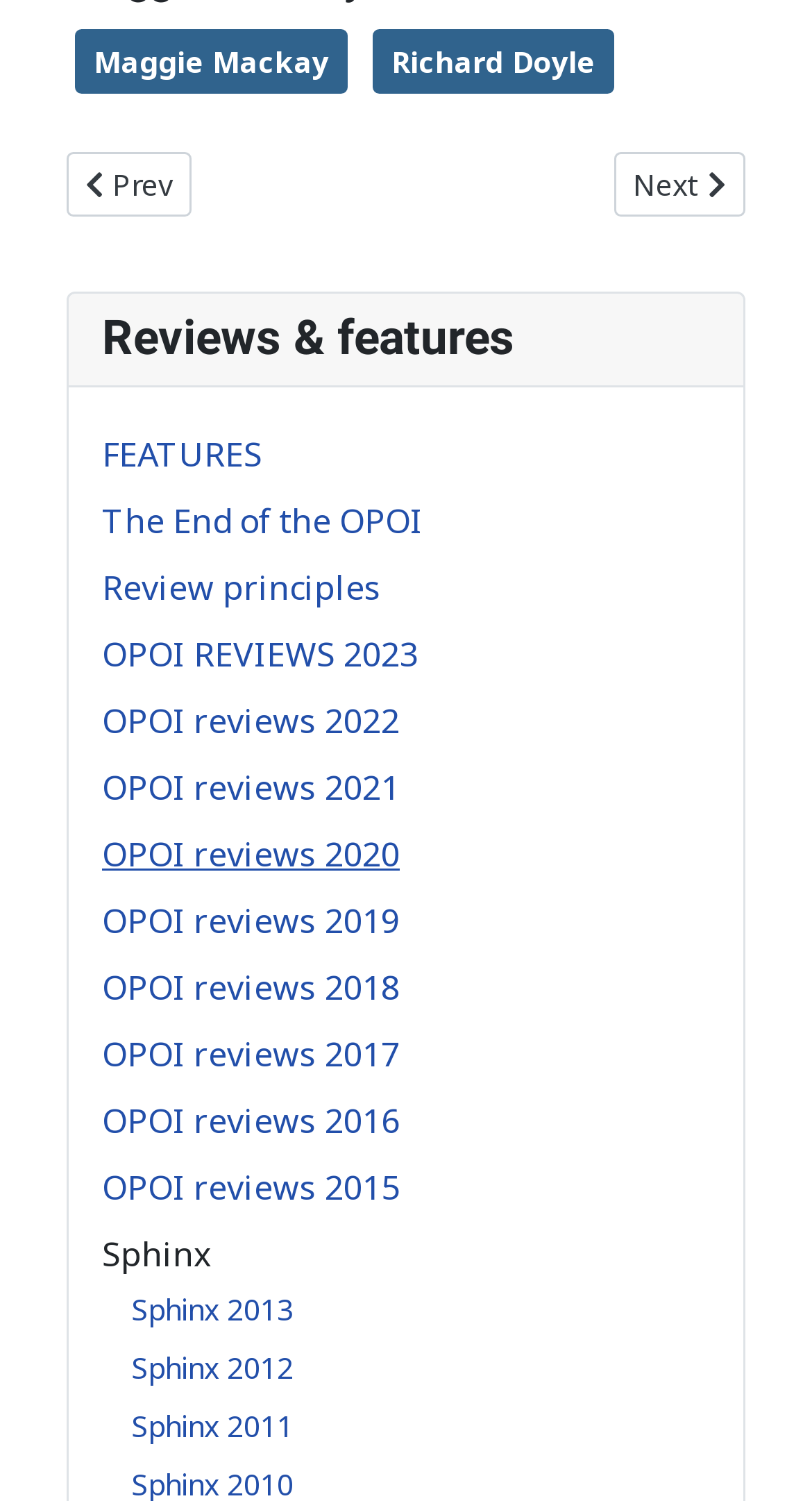Identify the coordinates of the bounding box for the element that must be clicked to accomplish the instruction: "Go to OPOI reviews 2023".

[0.126, 0.421, 0.515, 0.451]